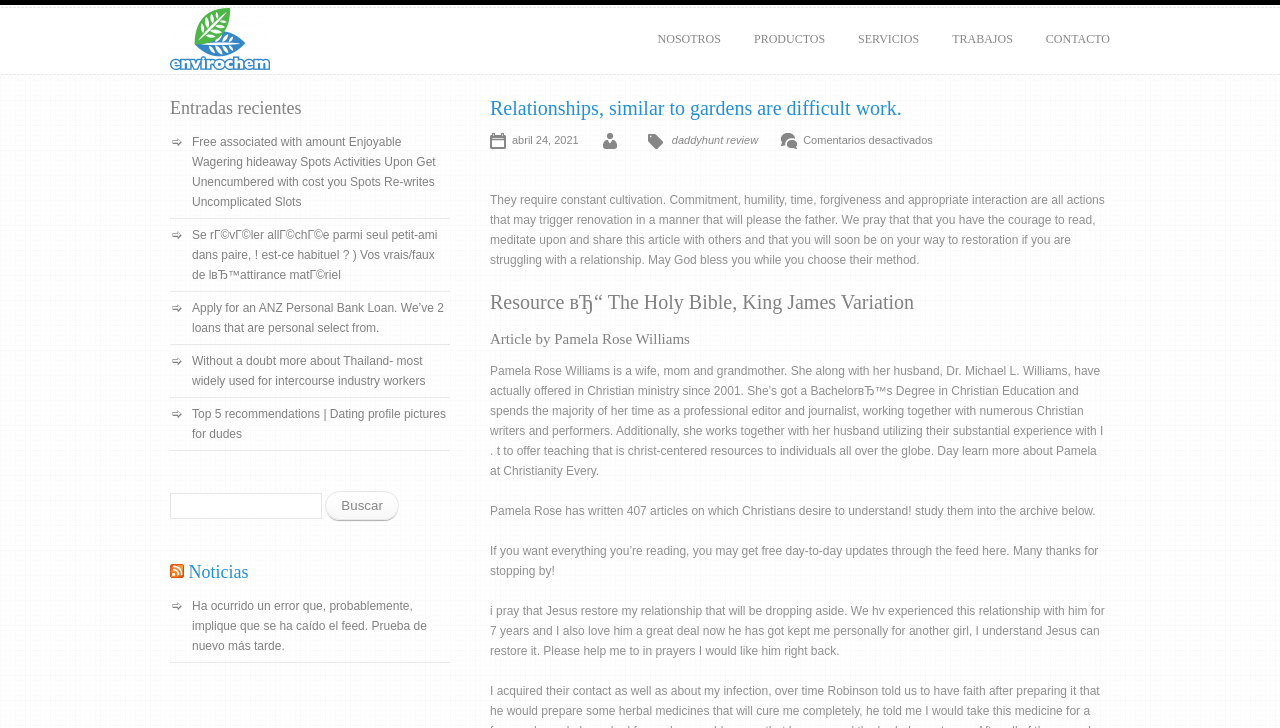What is the topic of the article?
Using the screenshot, give a one-word or short phrase answer.

Relationship restoration